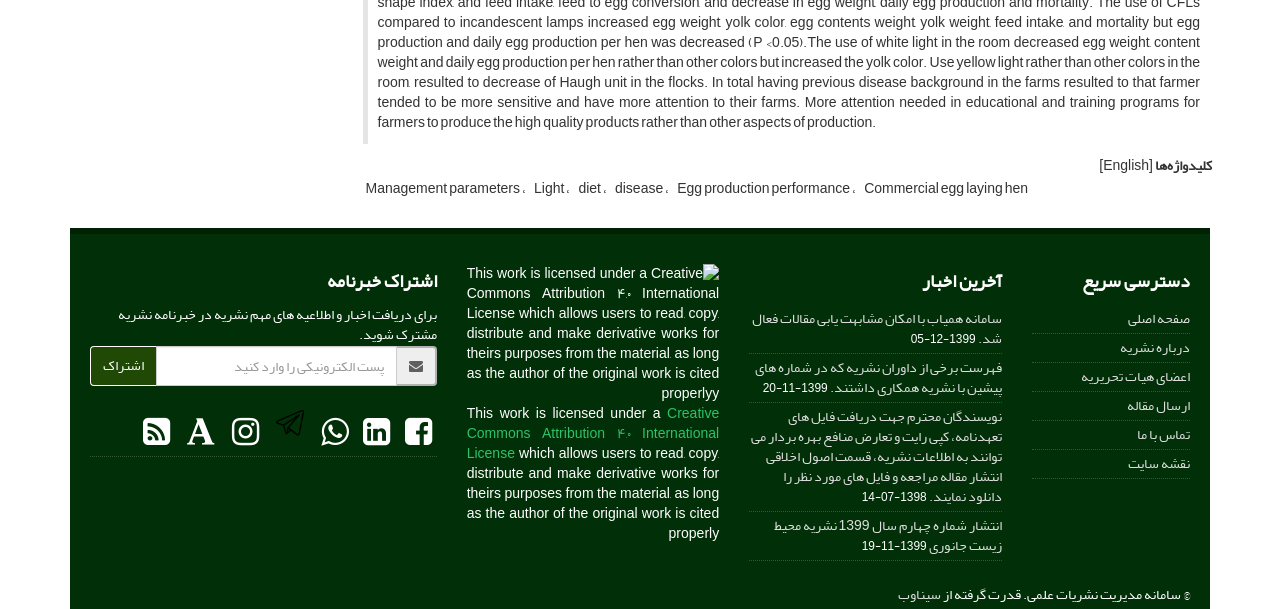Analyze the image and answer the question with as much detail as possible: 
What is the purpose of the textbox?

I found a textbox with the label 'پست الکترونیکی را وارد کنید' which means 'enter your email' in English, and a button 'اشتراک' which means 'subscribe'. Therefore, the purpose of the textbox is to enter an email address to subscribe to a newsletter or receive updates.